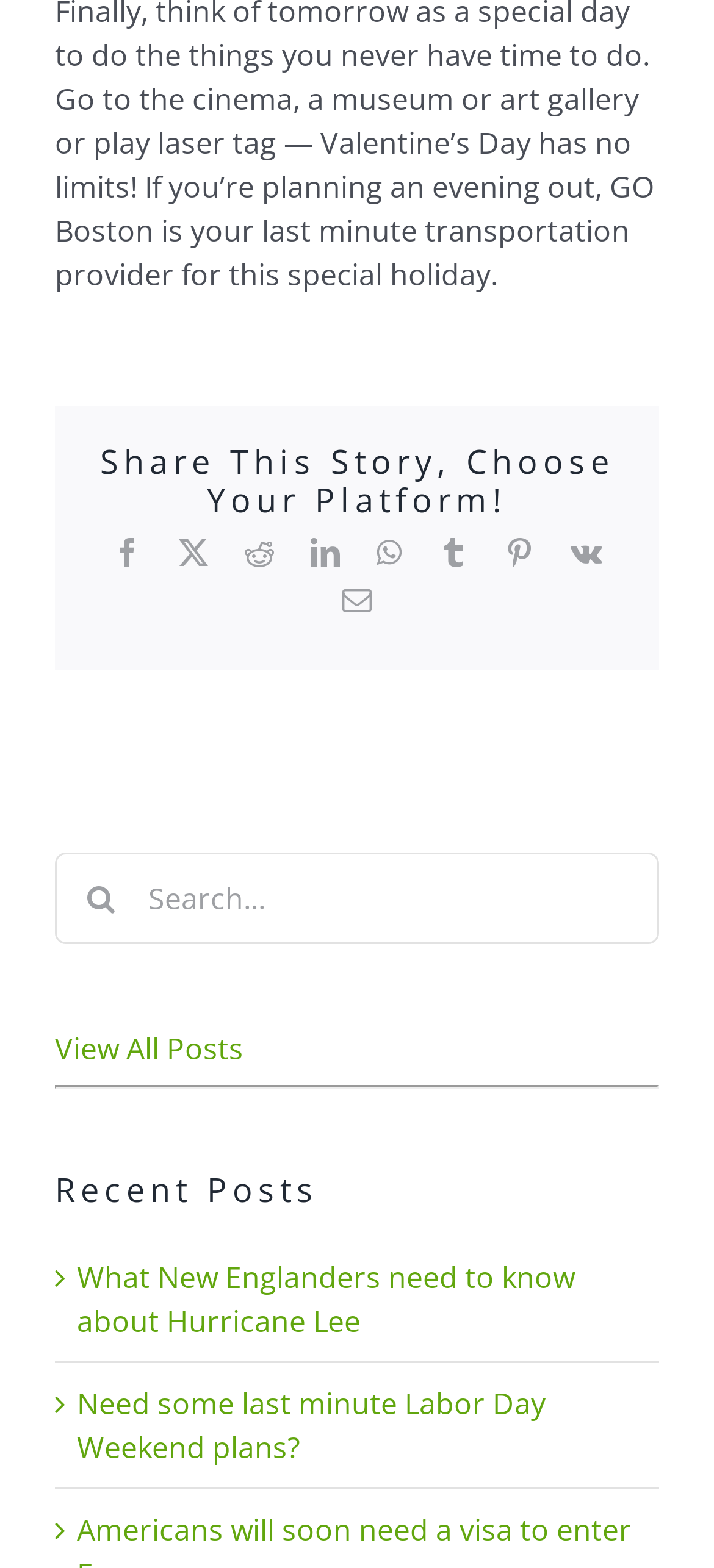What is the position of the 'View All Posts' link?
Based on the image, answer the question with as much detail as possible.

I found the 'View All Posts' link above the horizontal separator, which separates it from the 'Recent Posts' section, indicating that it is positioned above the separator.